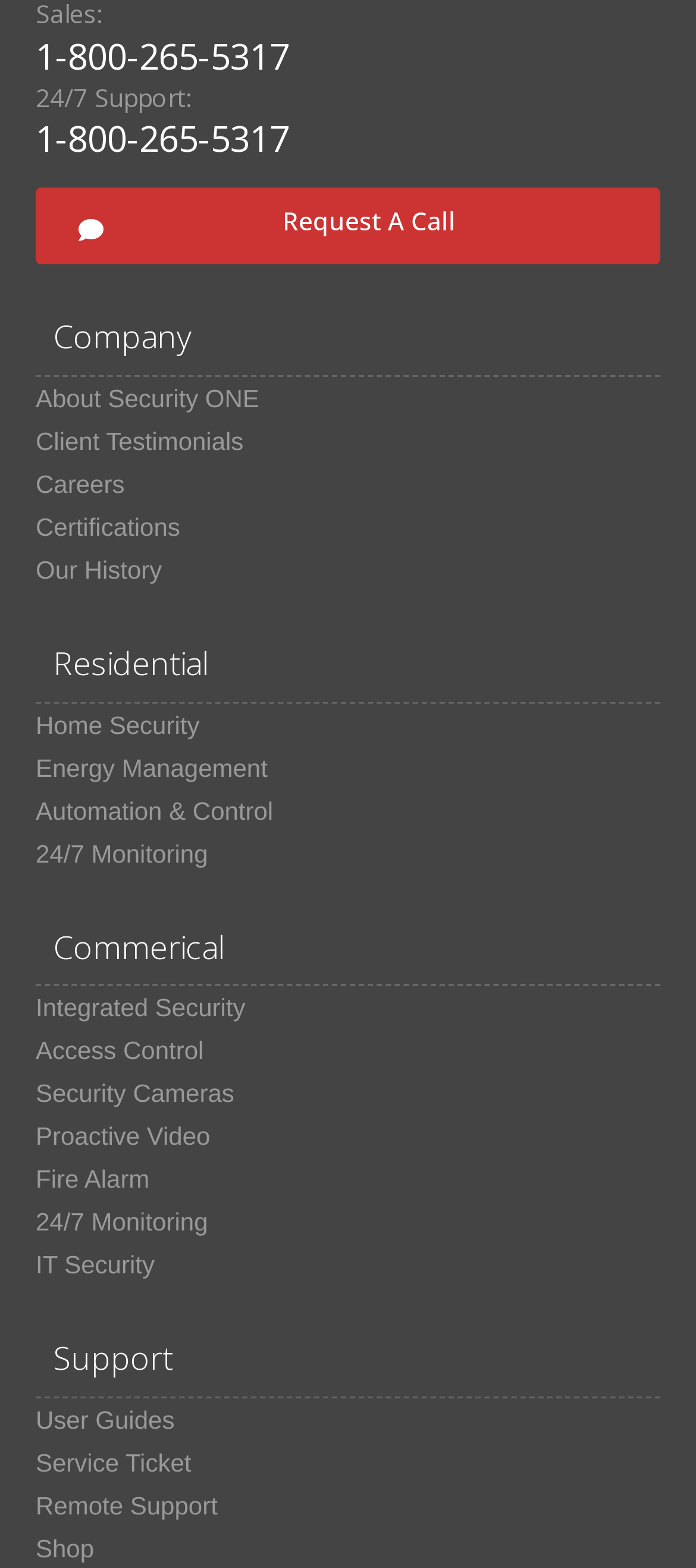What is the first link listed under Company?
Please provide an in-depth and detailed response to the question.

The first link listed under the 'Company' heading is 'About Security ONE', which is the first link in the list.